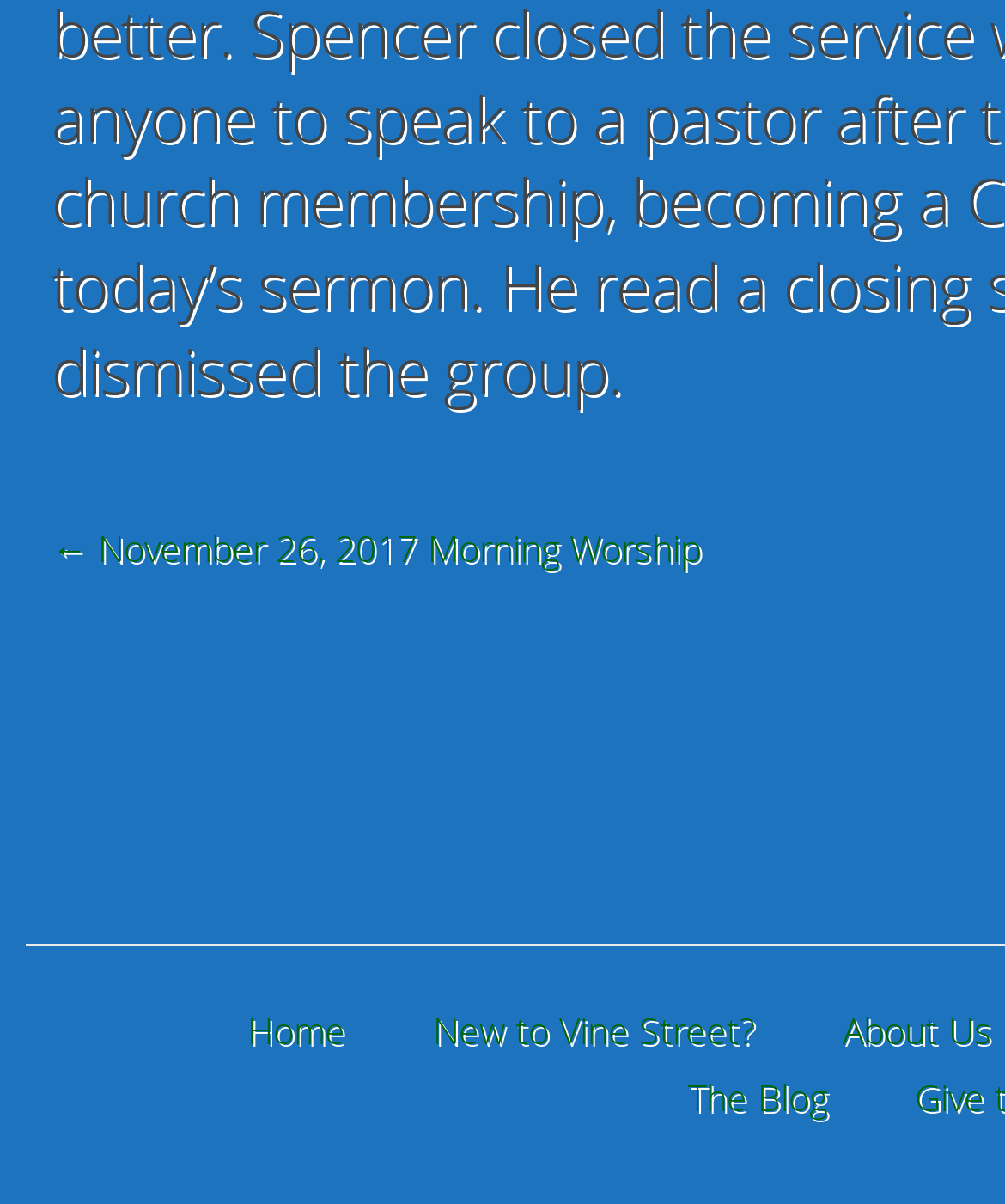For the given element description New to Vine Street?, determine the bounding box coordinates of the UI element. The coordinates should follow the format (top-left x, top-left y, bottom-right x, bottom-right y) and be within the range of 0 to 1.

[0.431, 0.836, 0.751, 0.876]